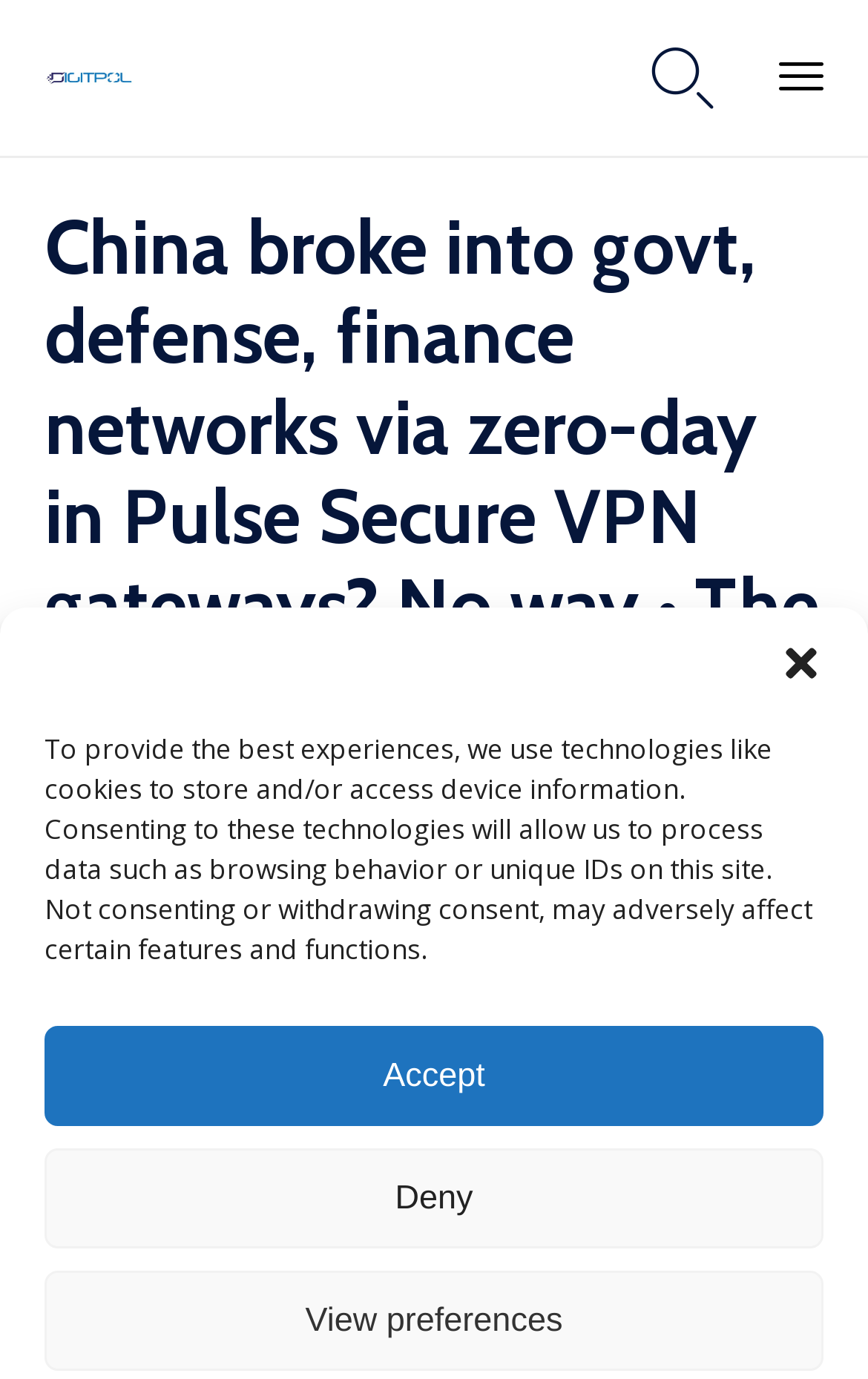Using the webpage screenshot, find the UI element described by Deny. Provide the bounding box coordinates in the format (top-left x, top-left y, bottom-right x, bottom-right y), ensuring all values are floating point numbers between 0 and 1.

[0.051, 0.833, 0.949, 0.905]